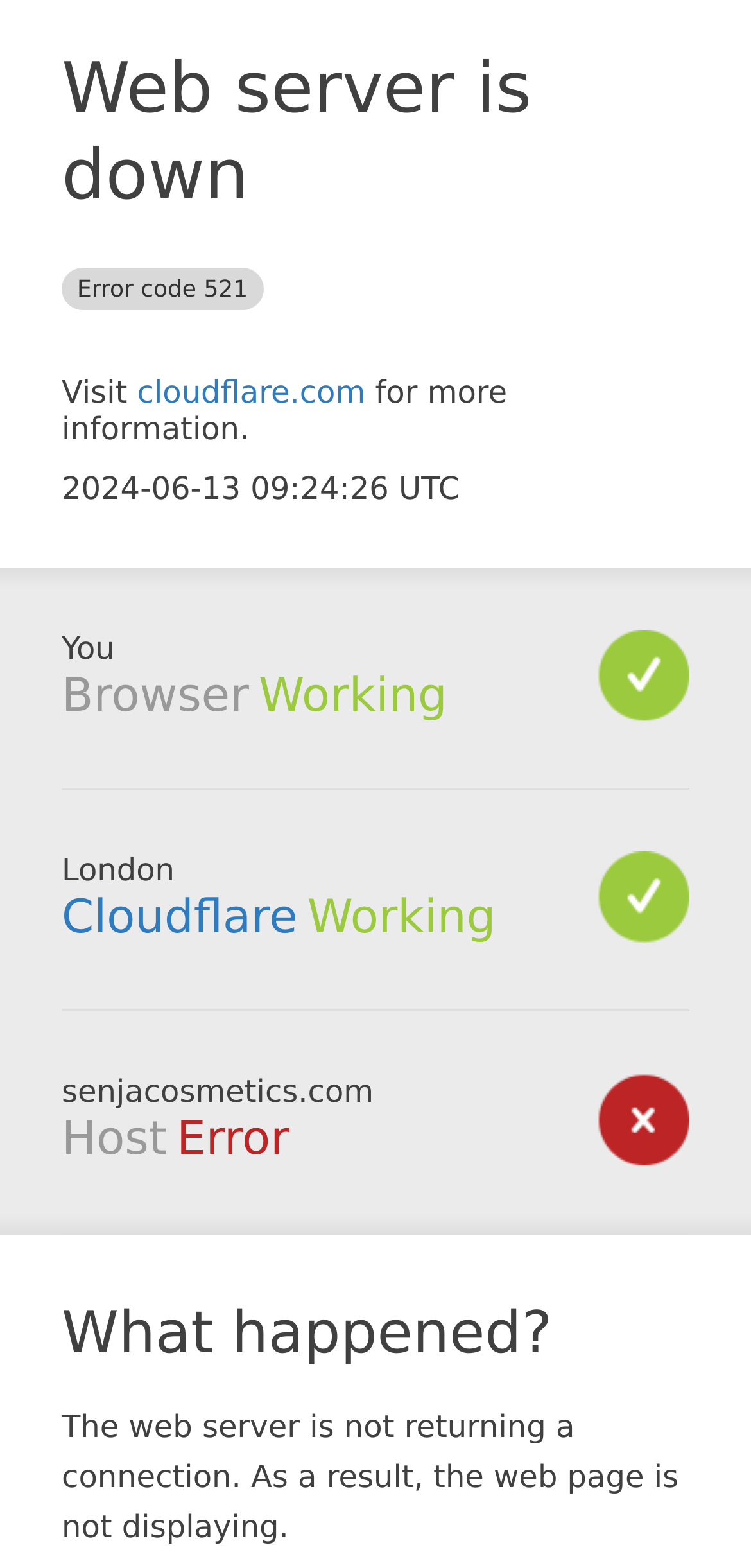Identify and provide the text of the main header on the webpage.

Web server is down Error code 521